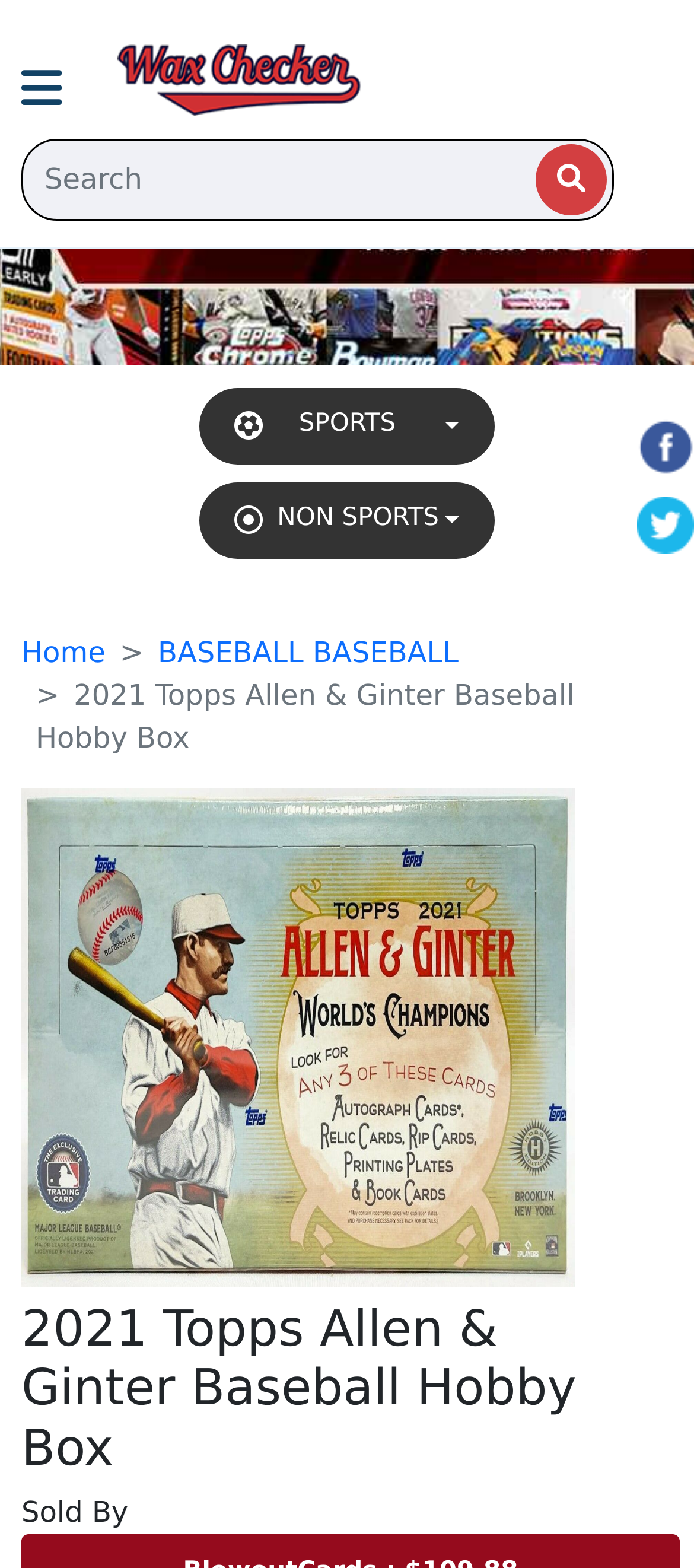Extract the bounding box for the UI element that matches this description: "IETF".

None